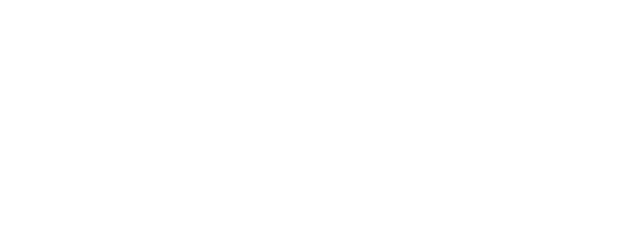What is the purpose of the holiday apartment?
Give a single word or phrase answer based on the content of the image.

Relaxing getaway